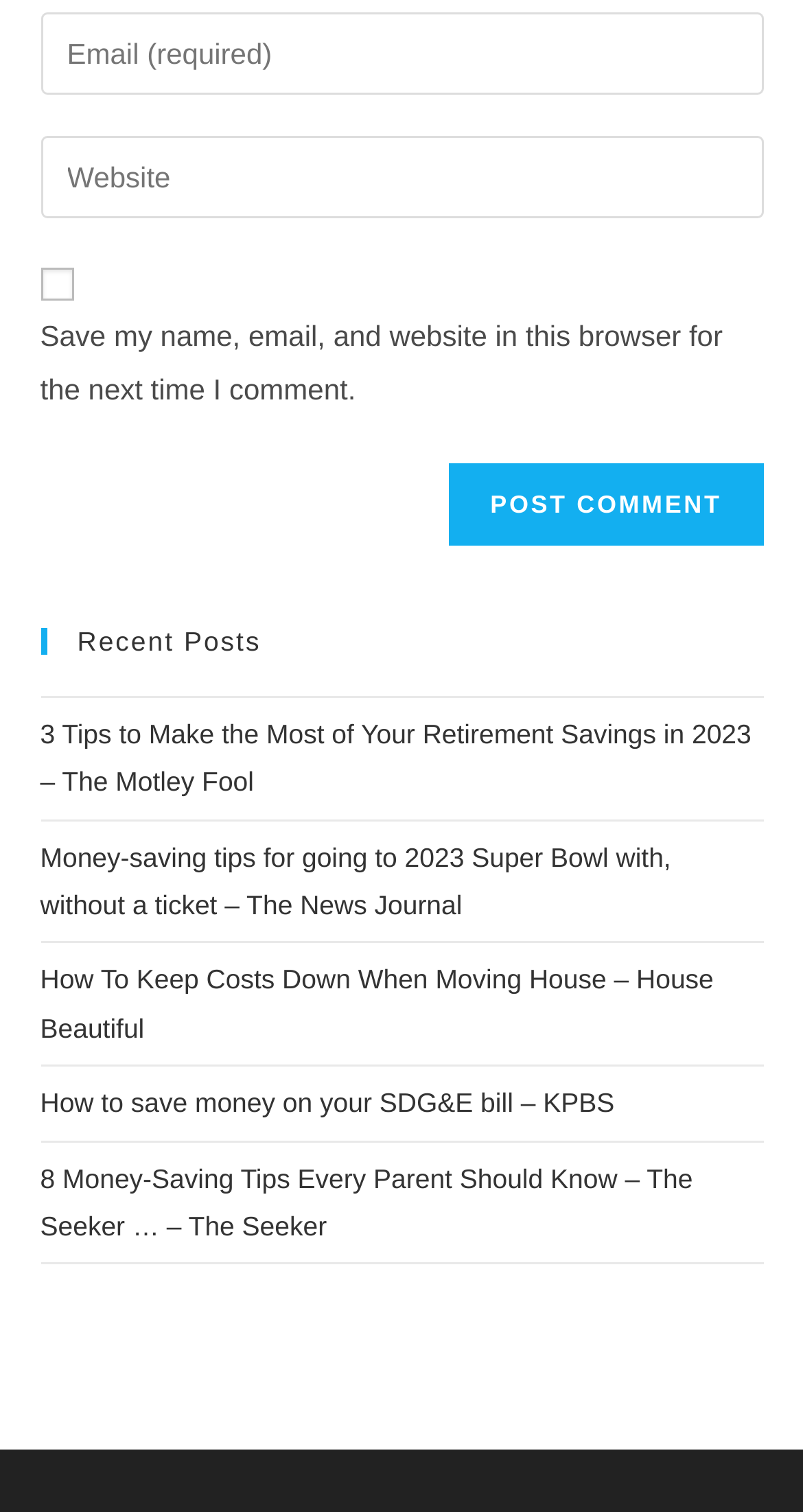Answer the question below with a single word or a brief phrase: 
What is the category of the links in the sidebar?

Recent Posts